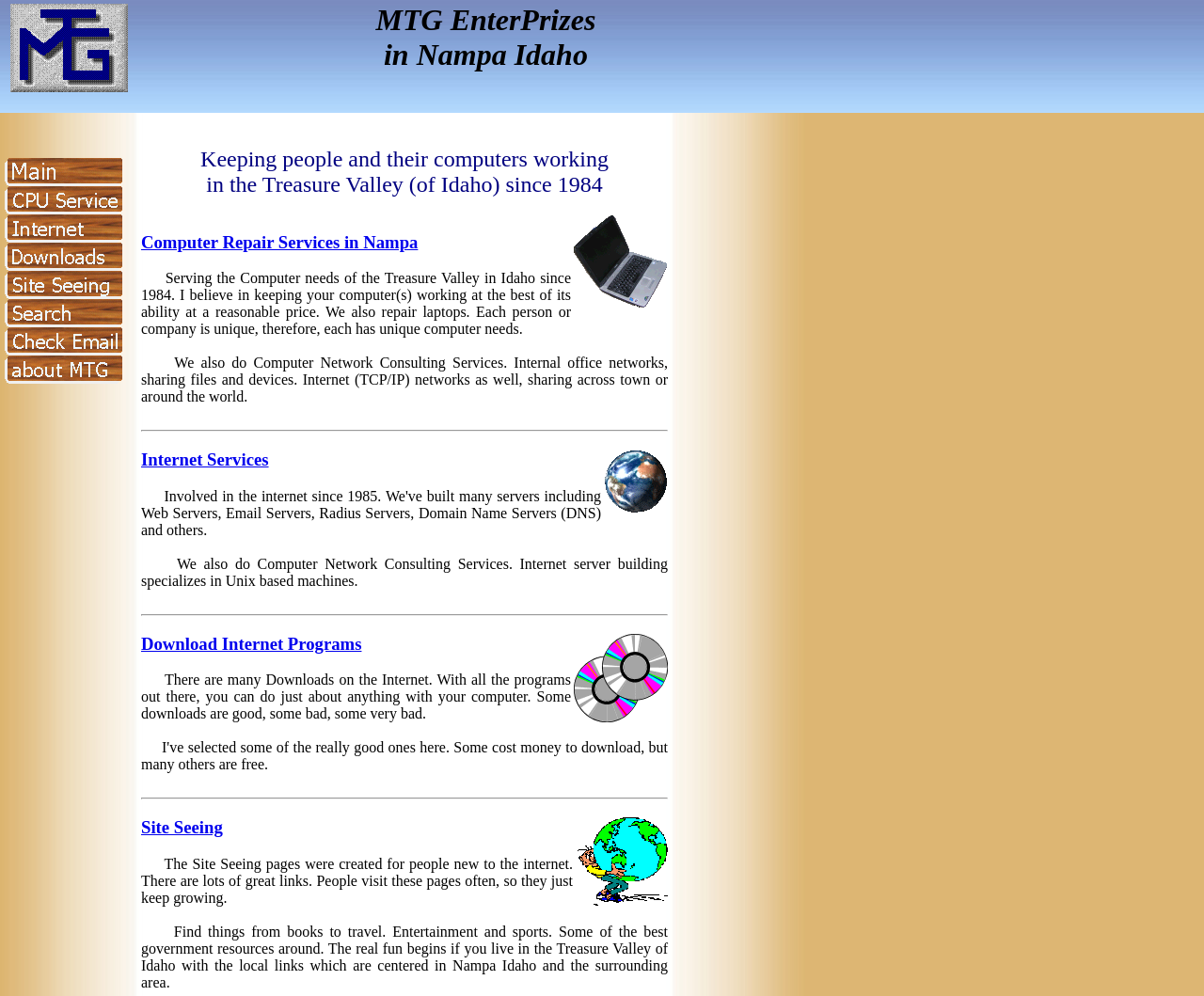What is the location of the company?
Based on the image, answer the question in a detailed manner.

I found the location by looking at the text on the webpage. There are several mentions of 'Nampa Idaho', including in the company name and in the descriptions of the services provided. This suggests that the location of the company is Nampa Idaho.